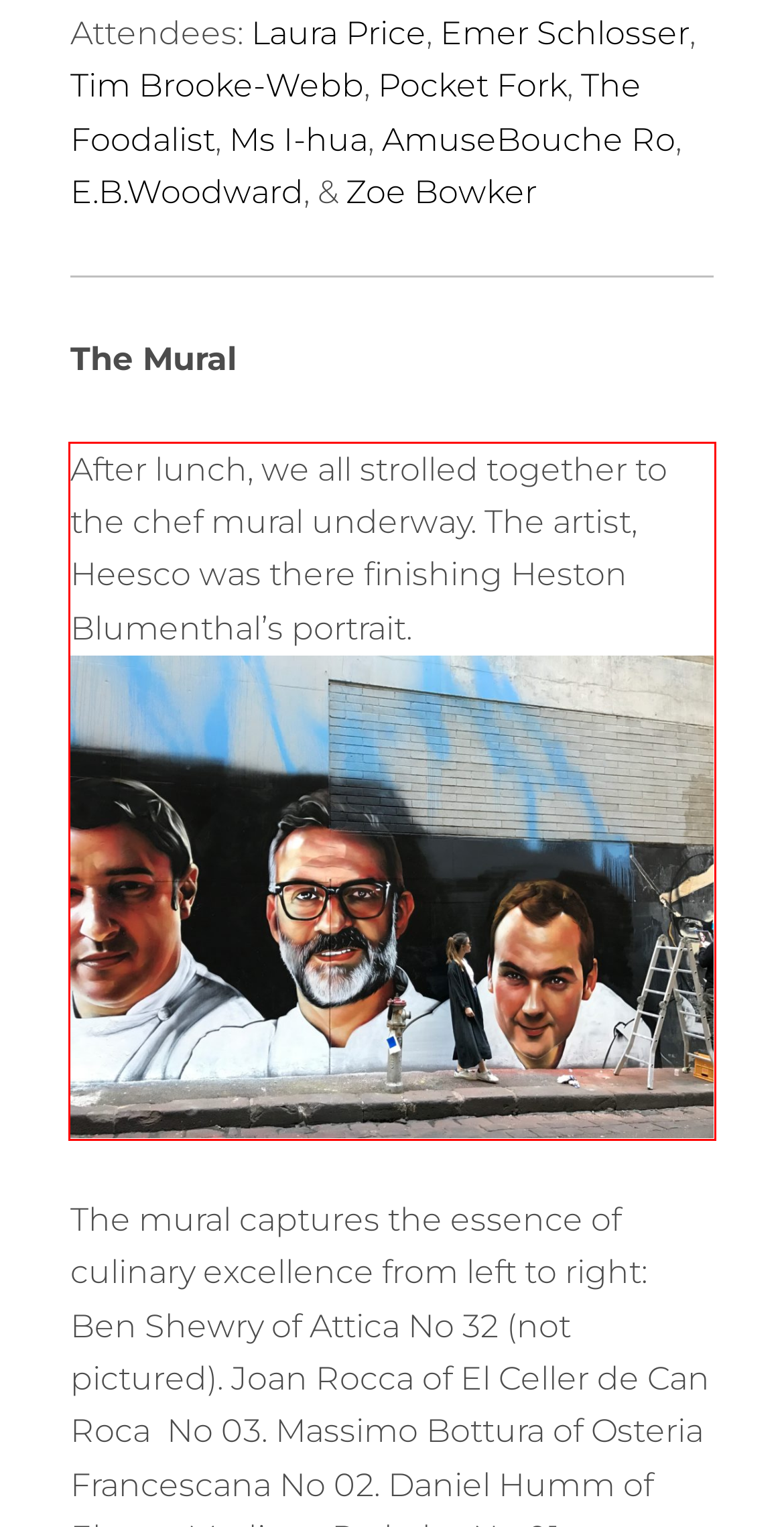You have a webpage screenshot with a red rectangle surrounding a UI element. Extract the text content from within this red bounding box.

After lunch, we all strolled together to the chef mural underway. The artist, Heesco was there finishing Heston Blumenthal’s portrait.